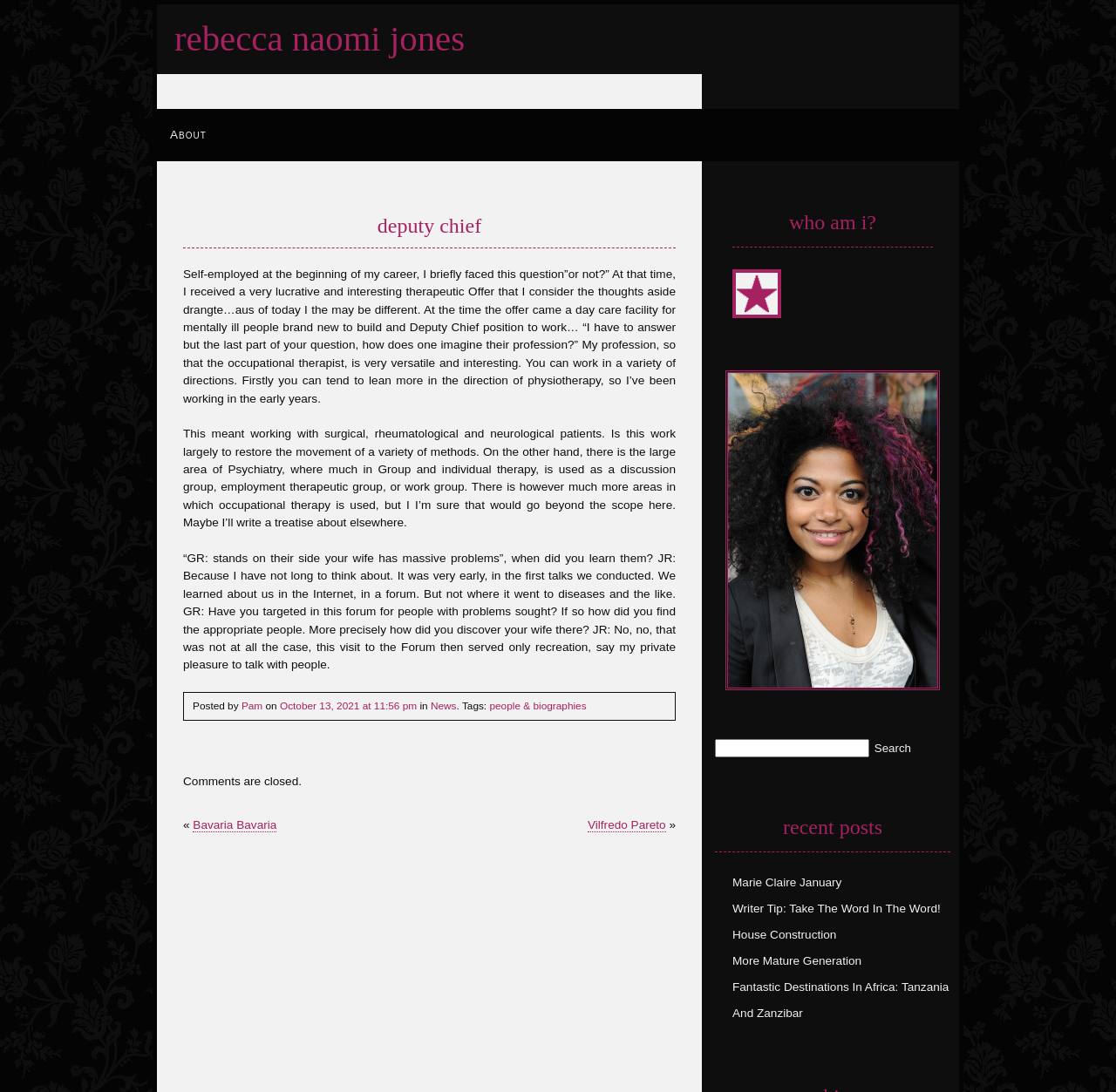Extract the bounding box coordinates for the UI element described by the text: "people & biographies". The coordinates should be in the form of [left, top, right, bottom] with values between 0 and 1.

[0.439, 0.641, 0.525, 0.652]